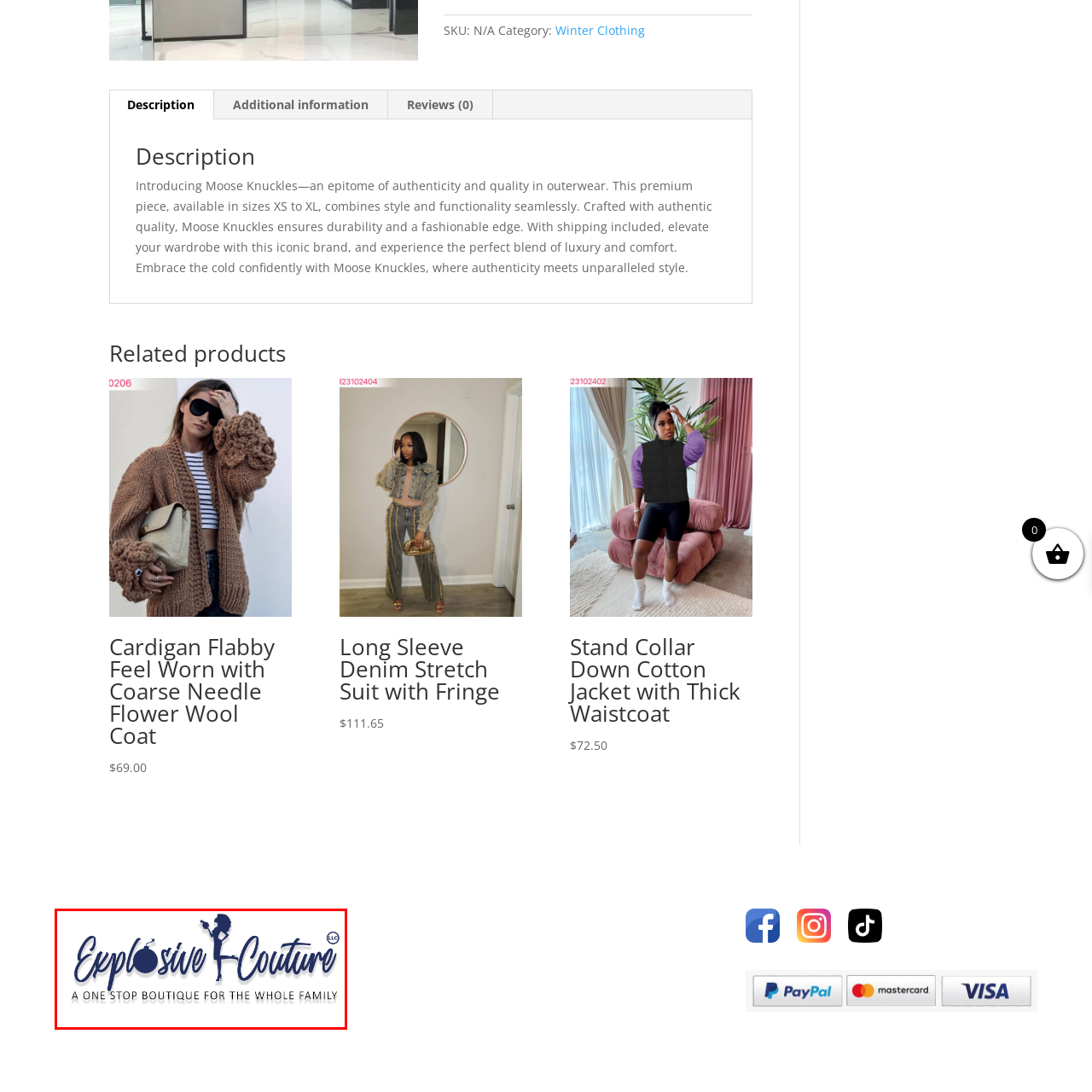What is the girl in the logo holding?
View the portion of the image encircled by the red bounding box and give a one-word or short phrase answer.

A cocktail